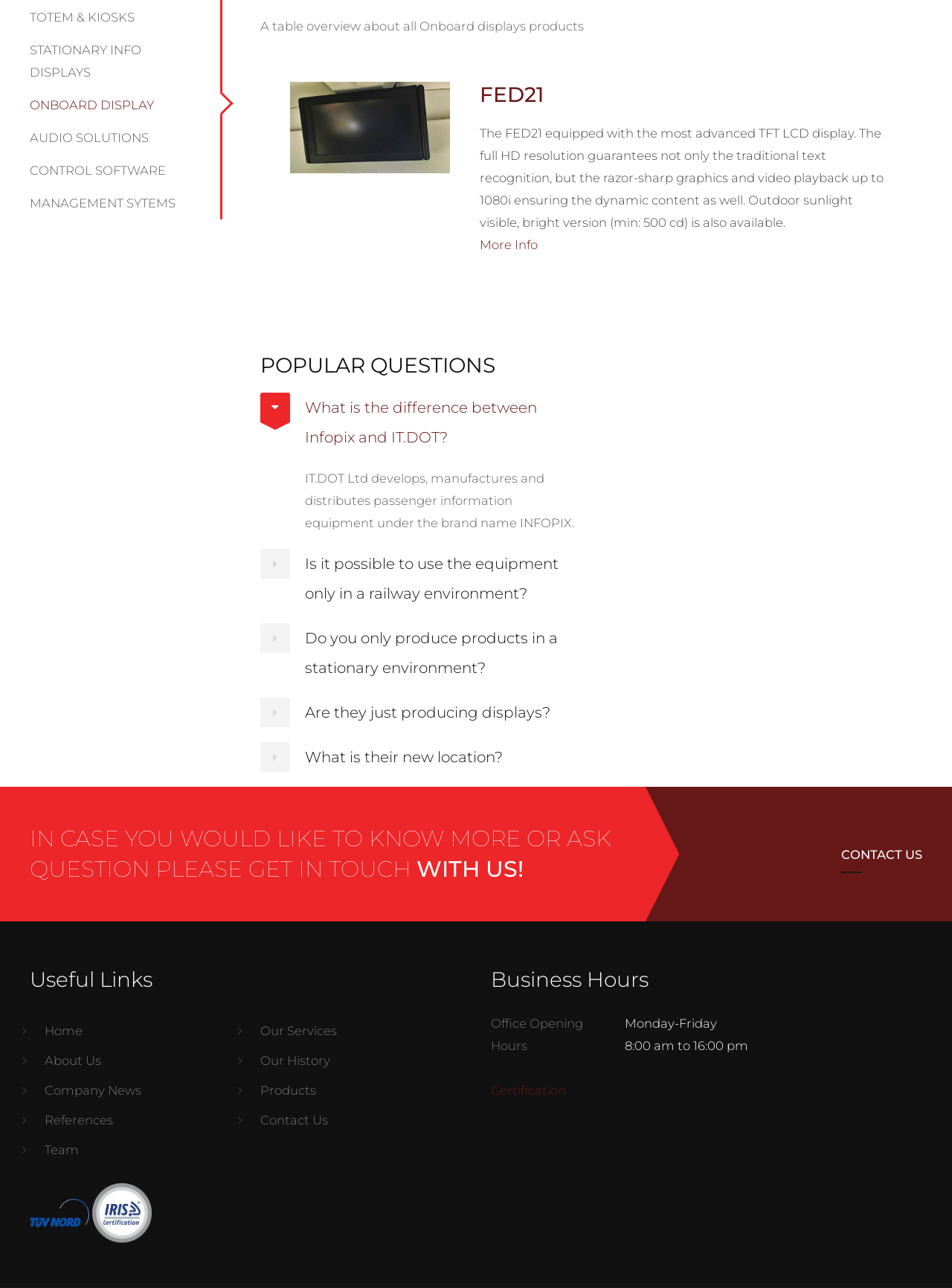Locate the UI element that matches the description FED21 in the webpage screenshot. Return the bounding box coordinates in the format (top-left x, top-left y, bottom-right x, bottom-right y), with values ranging from 0 to 1.

[0.504, 0.064, 0.571, 0.083]